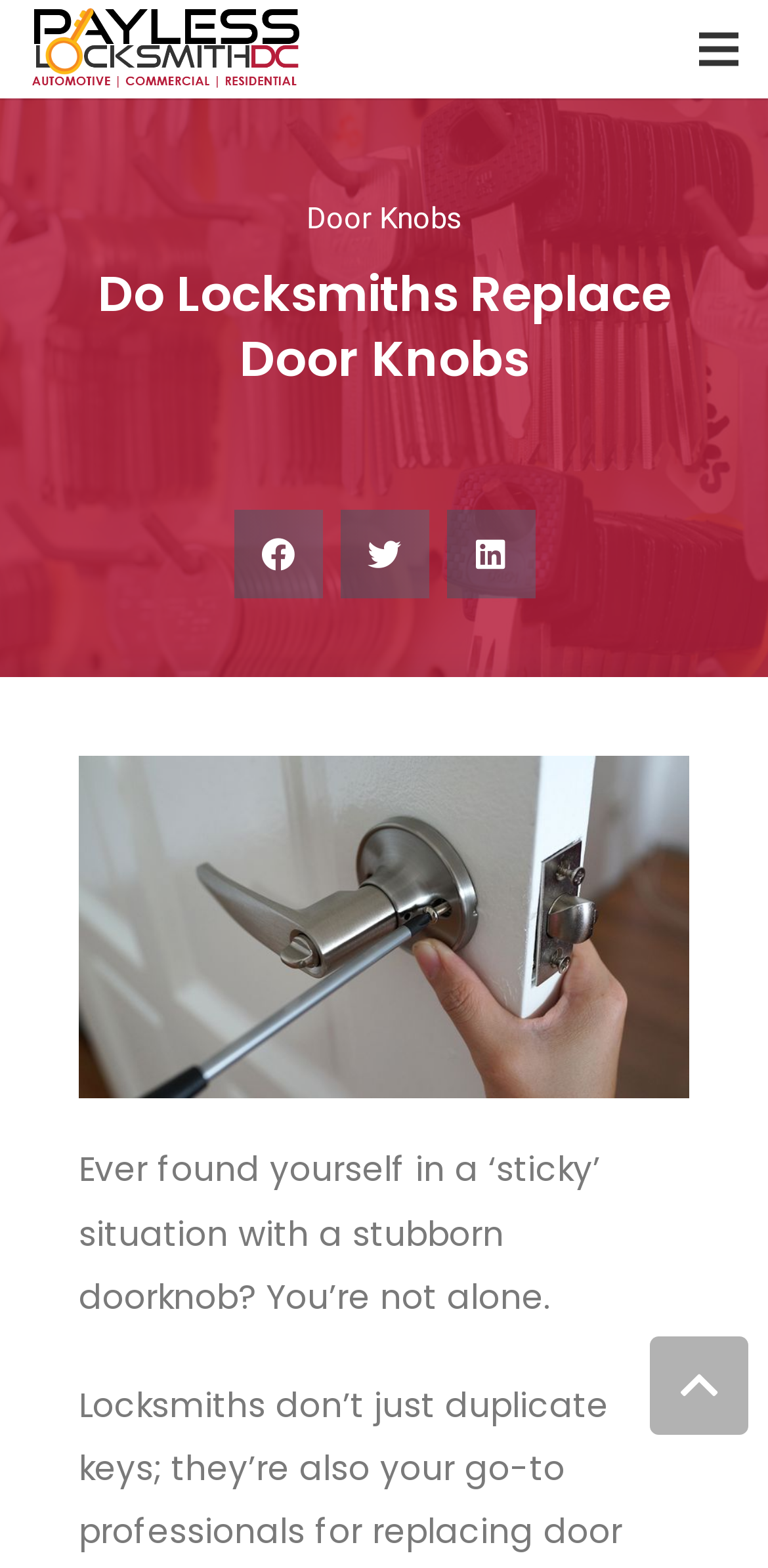Is there a menu option on the webpage?
Please use the image to provide an in-depth answer to the question.

There is a menu option on the webpage which is represented by the link 'Menu' at the top right corner of the webpage.